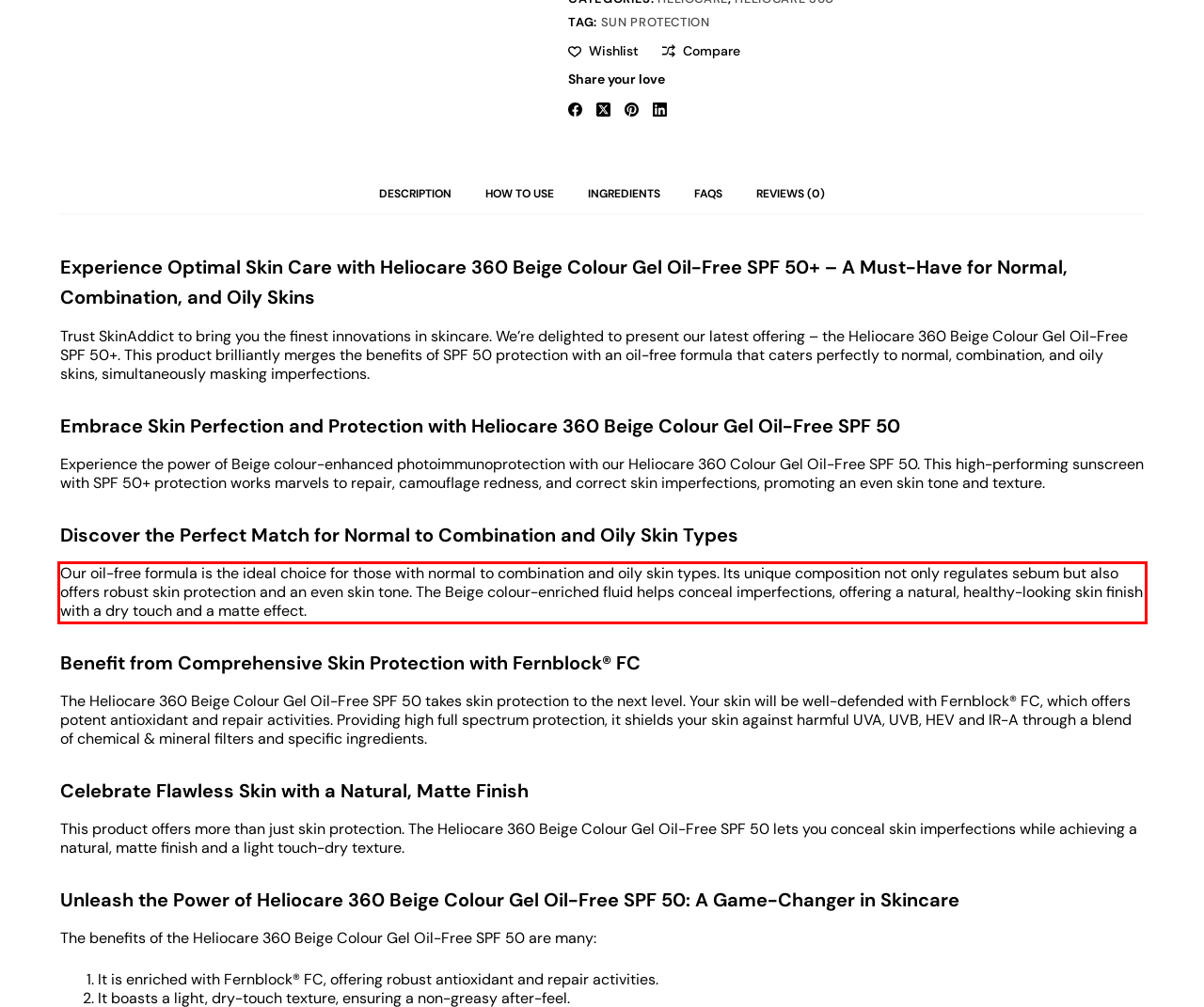Identify the red bounding box in the webpage screenshot and perform OCR to generate the text content enclosed.

Our oil-free formula is the ideal choice for those with normal to combination and oily skin types. Its unique composition not only regulates sebum but also offers robust skin protection and an even skin tone. The Beige colour-enriched fluid helps conceal imperfections, offering a natural, healthy-looking skin finish with a dry touch and a matte effect.